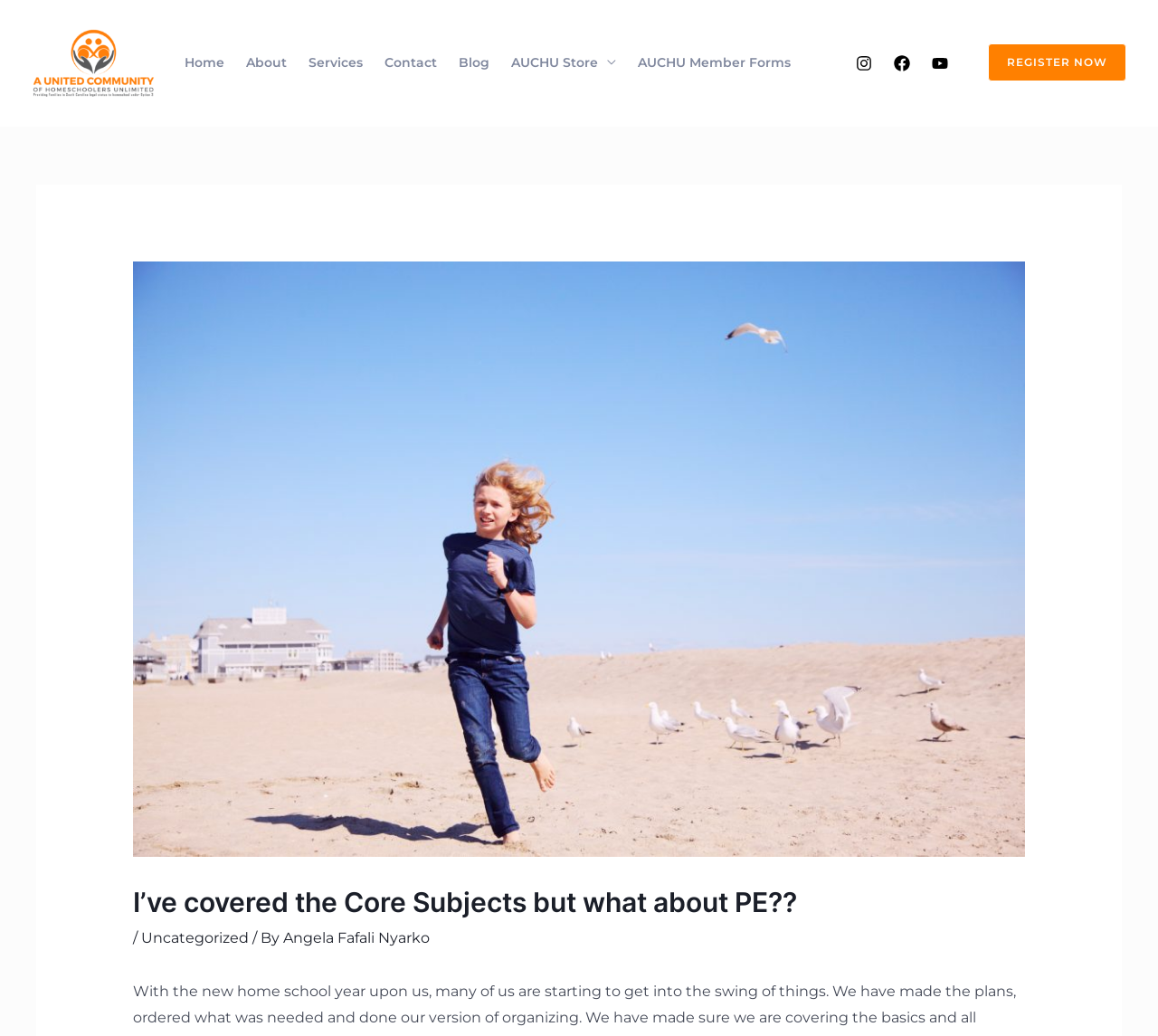What is the title of the blog post?
Please respond to the question with as much detail as possible.

The title of the blog post can be found in the main content area of the webpage, where it is written as 'I’ve covered the Core Subjects but what about PE??' in a large font size.